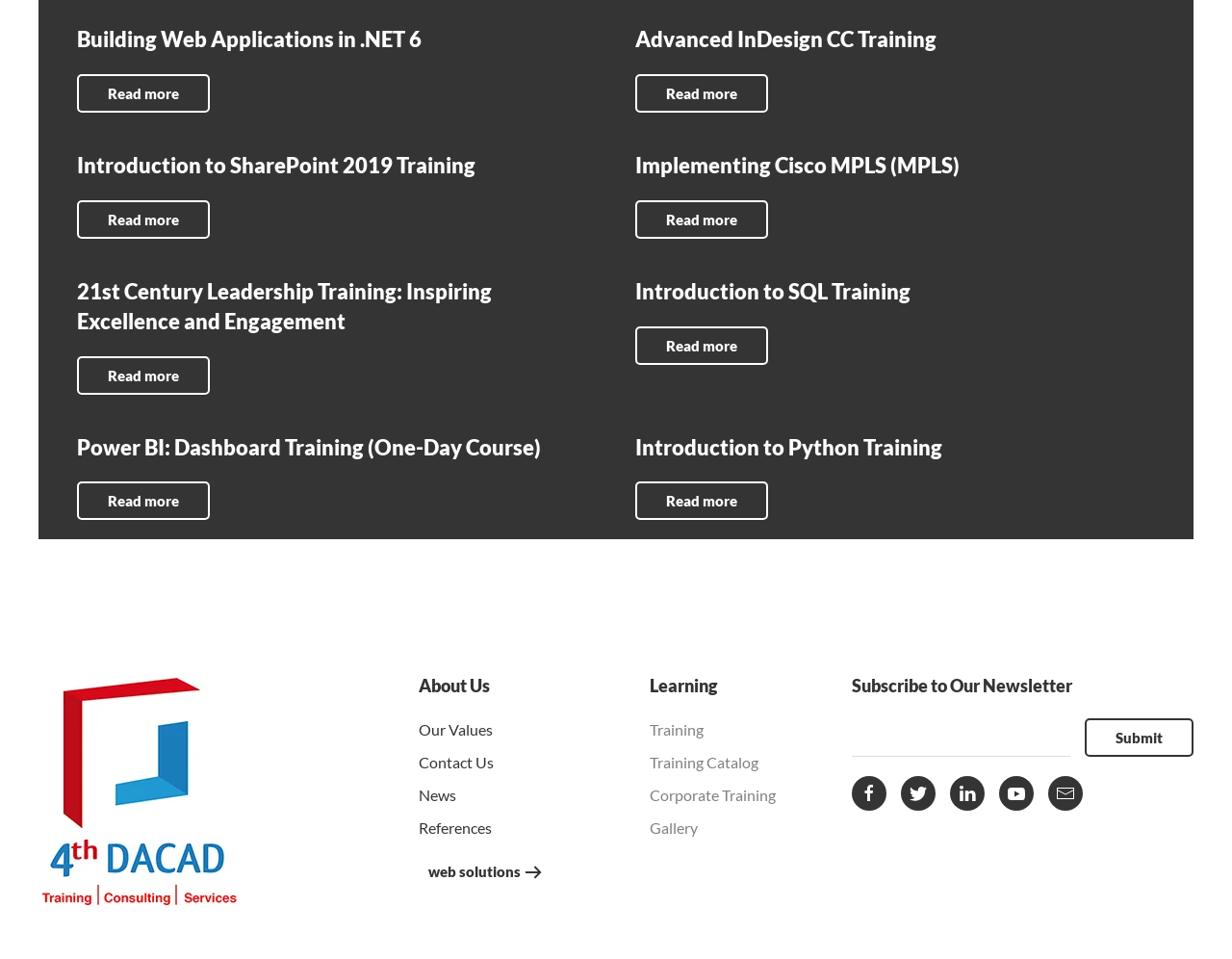Please provide a brief answer to the following inquiry using a single word or phrase:
How many social media links are at the bottom of the page?

5